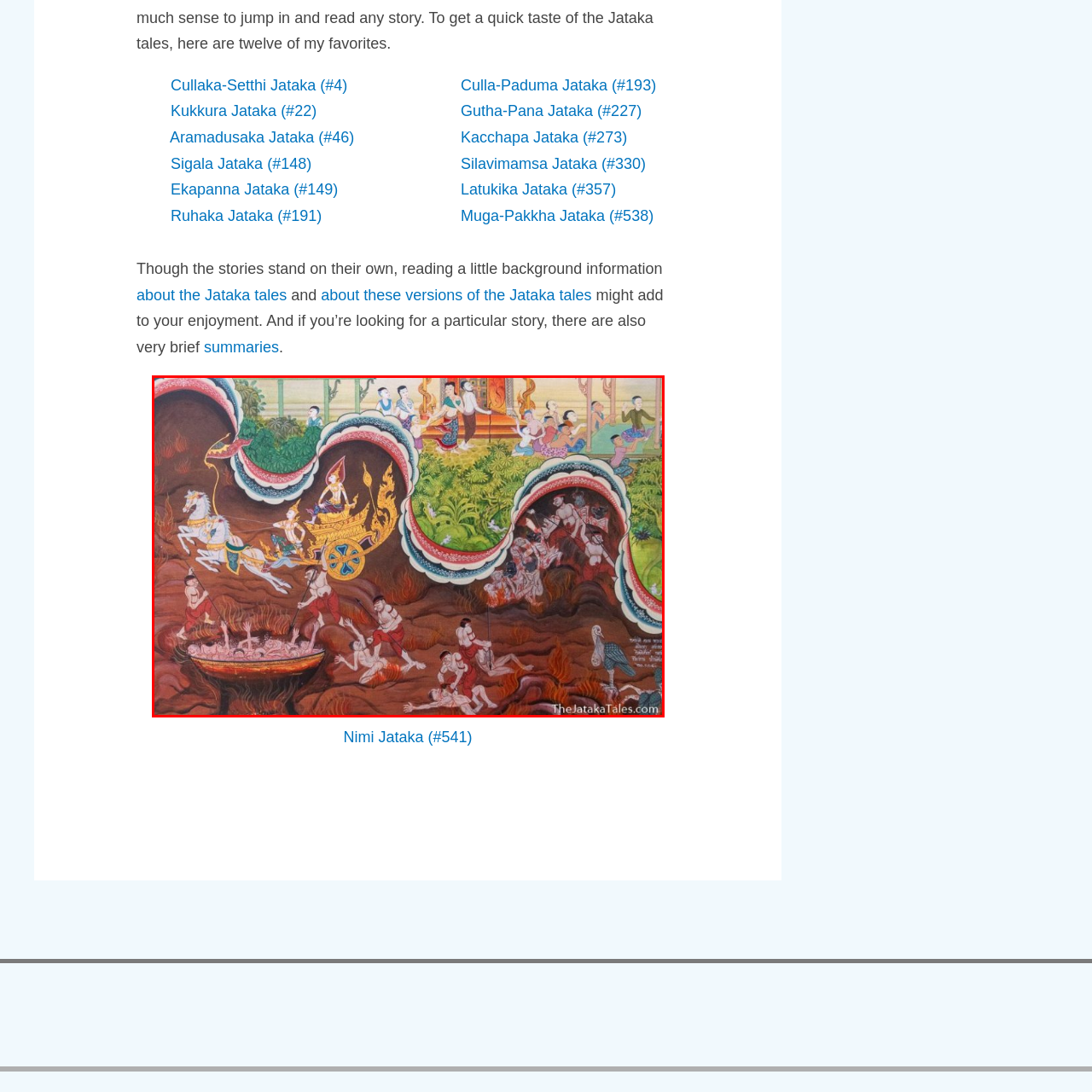Refer to the image contained within the red box, What is visible in the background of the painting?
 Provide your response as a single word or phrase.

A lush, verdant paradise